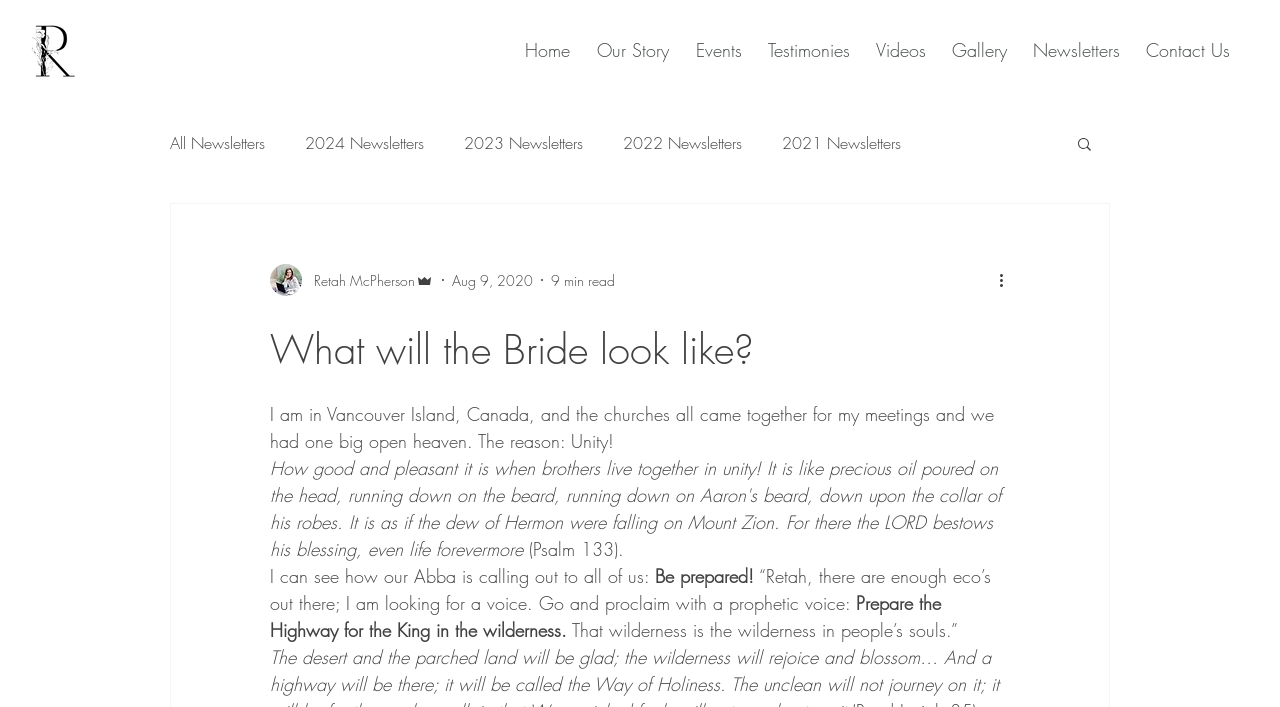Give a one-word or short phrase answer to this question: 
What is the estimated reading time of the article?

9 min